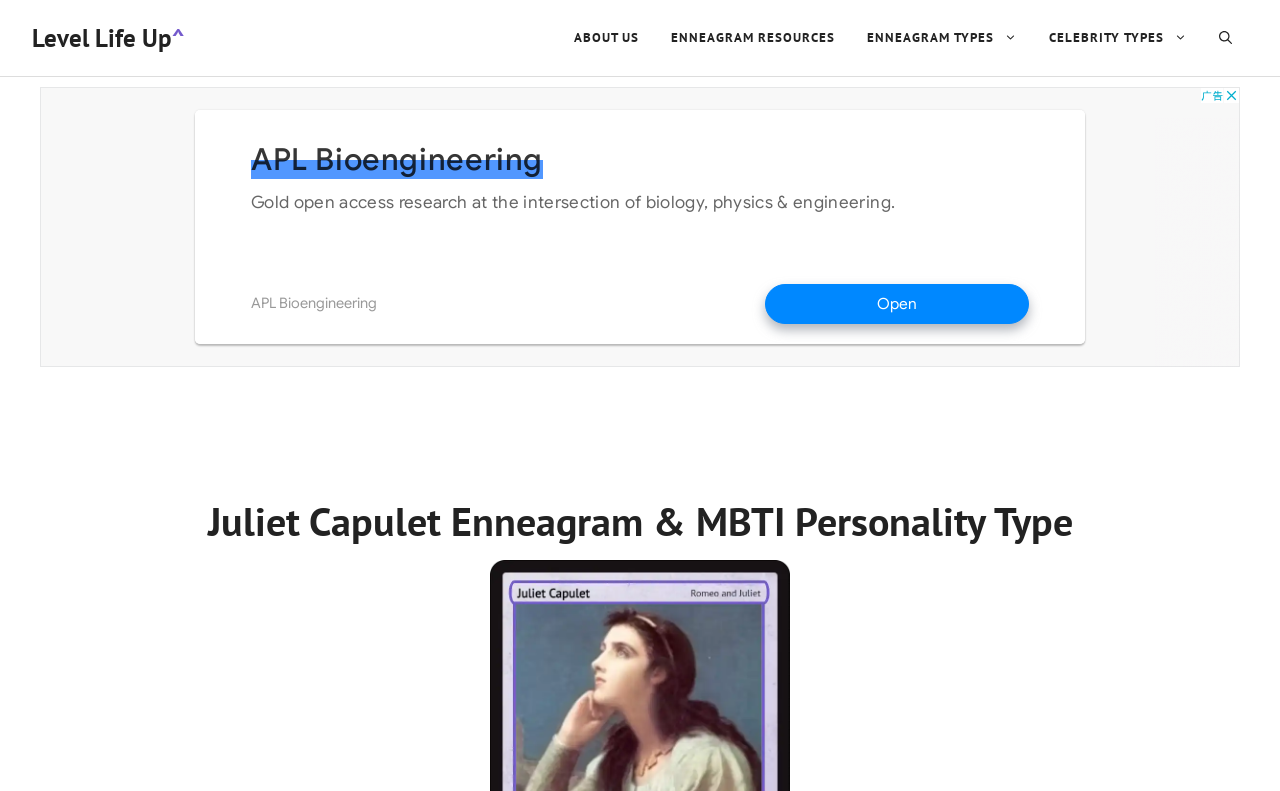Answer the question briefly using a single word or phrase: 
What is the purpose of the 'Open search' button?

To open search